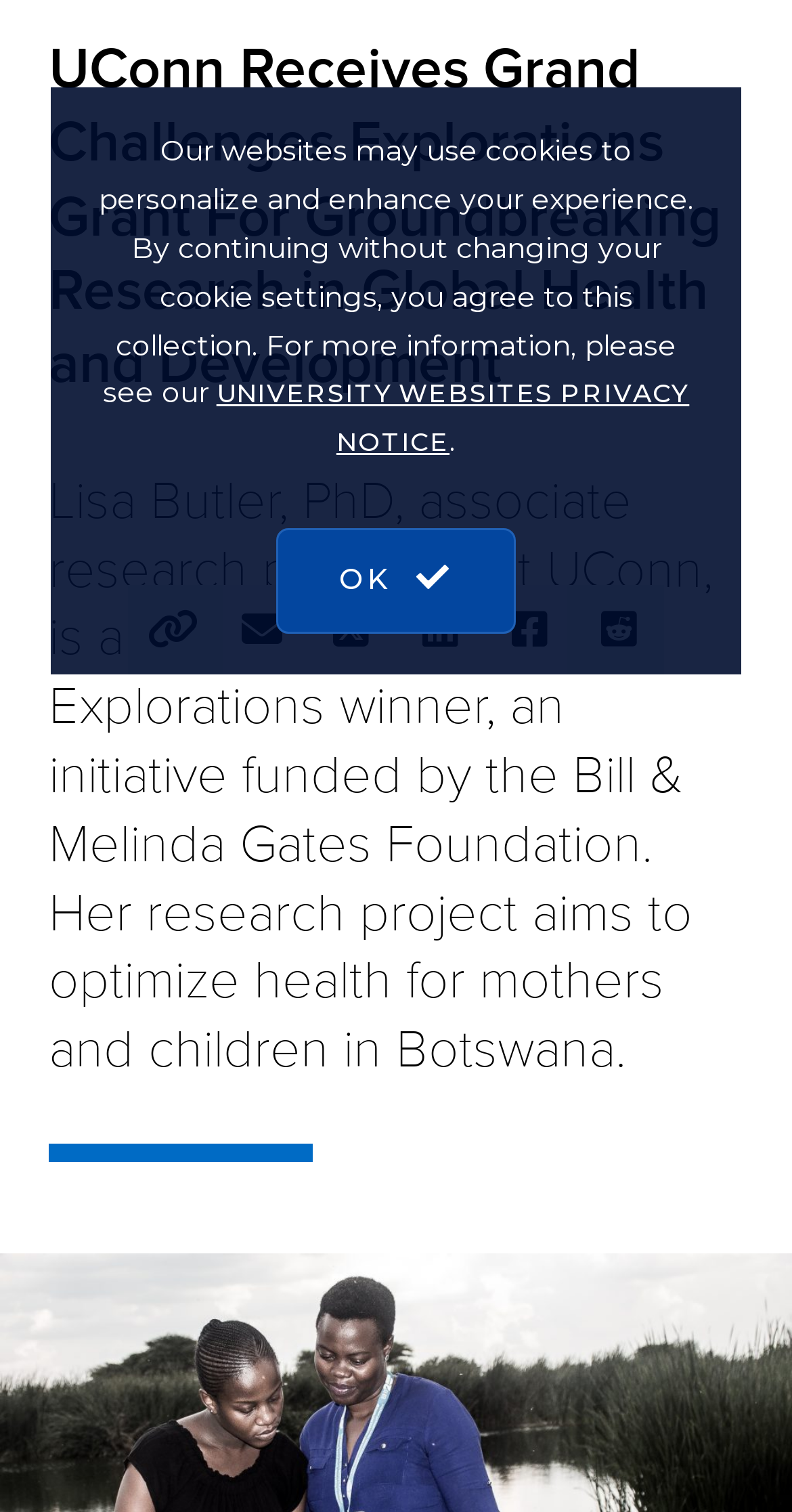Provide the bounding box coordinates for the UI element that is described as: "Copy Link".

[0.162, 0.387, 0.274, 0.446]